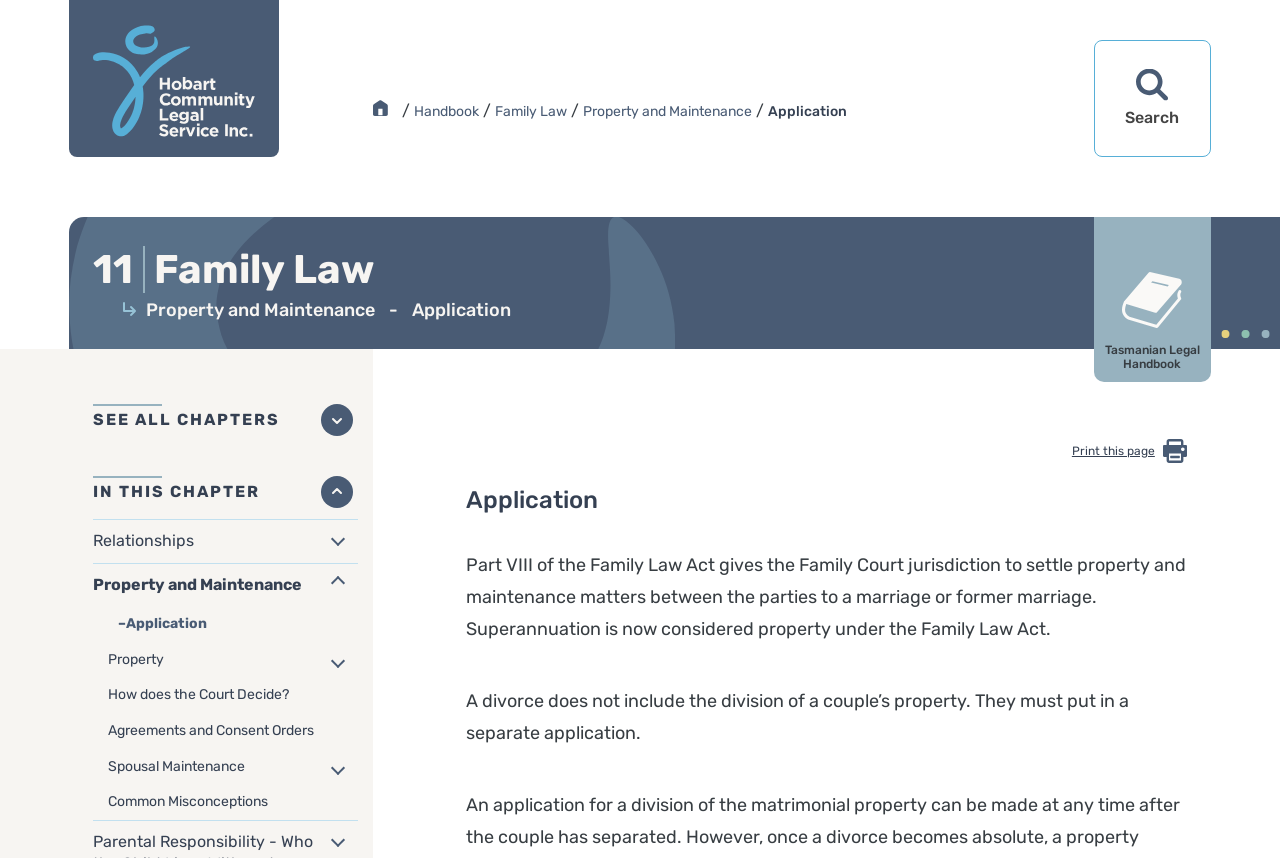Please find the bounding box coordinates for the clickable element needed to perform this instruction: "Click on the link to Hobart Community Legal Service Inc.".

[0.054, 0.135, 0.181, 0.157]